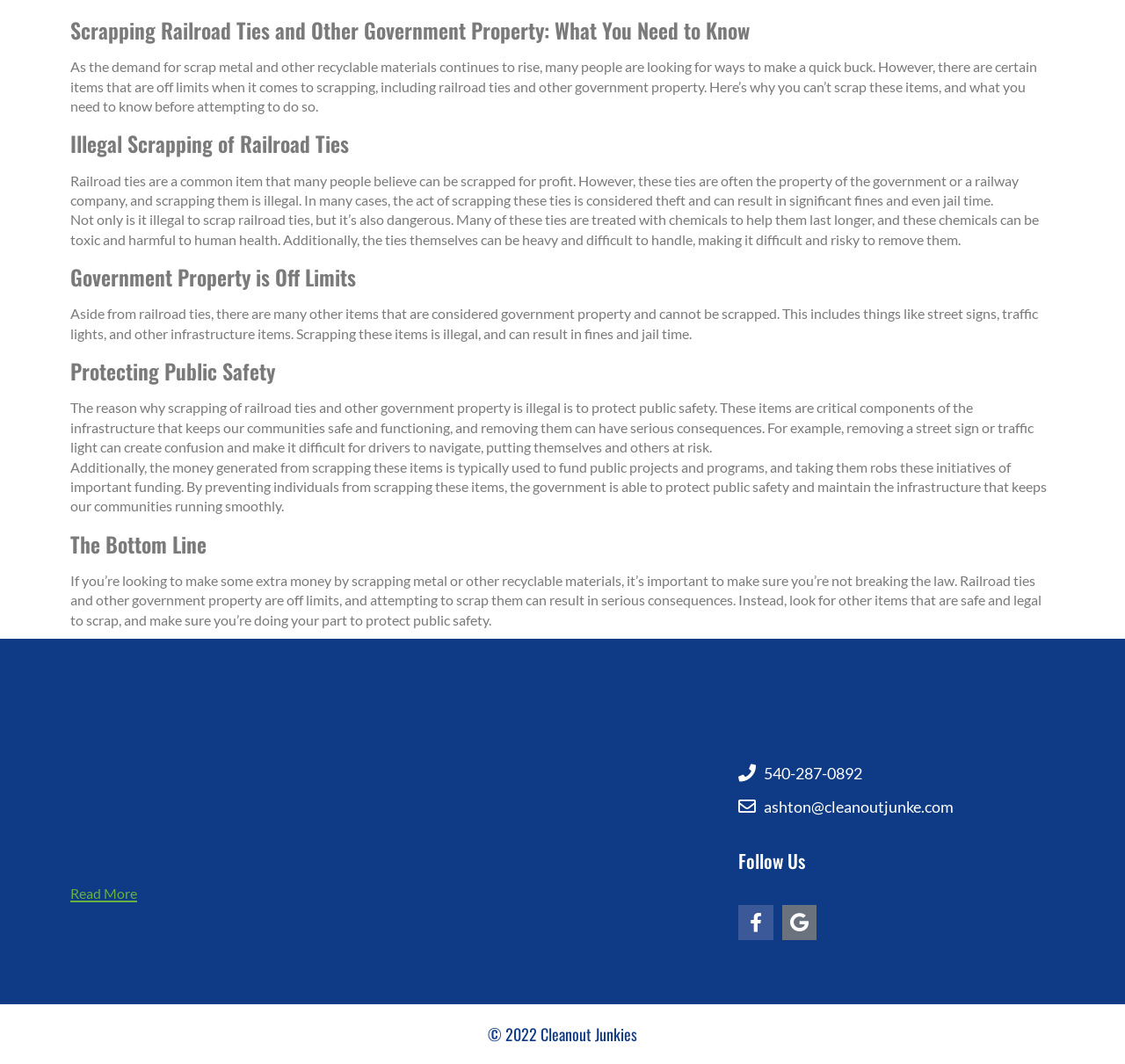Specify the bounding box coordinates (top-left x, top-left y, bottom-right x, bottom-right y) of the UI element in the screenshot that matches this description: Google

[0.695, 0.85, 0.726, 0.883]